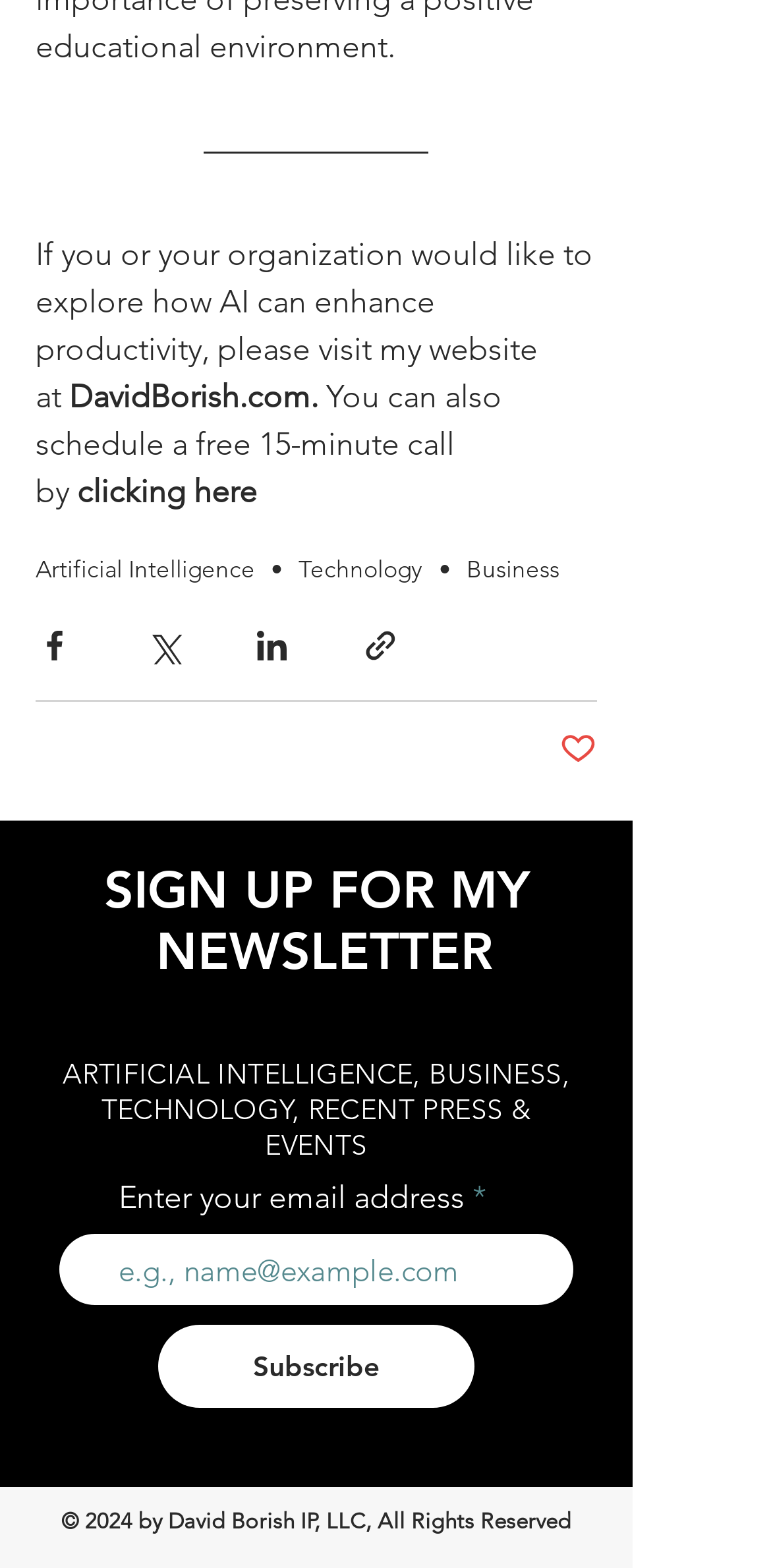Identify the bounding box coordinates of the specific part of the webpage to click to complete this instruction: "schedule a free 15-minute call".

[0.1, 0.301, 0.333, 0.325]